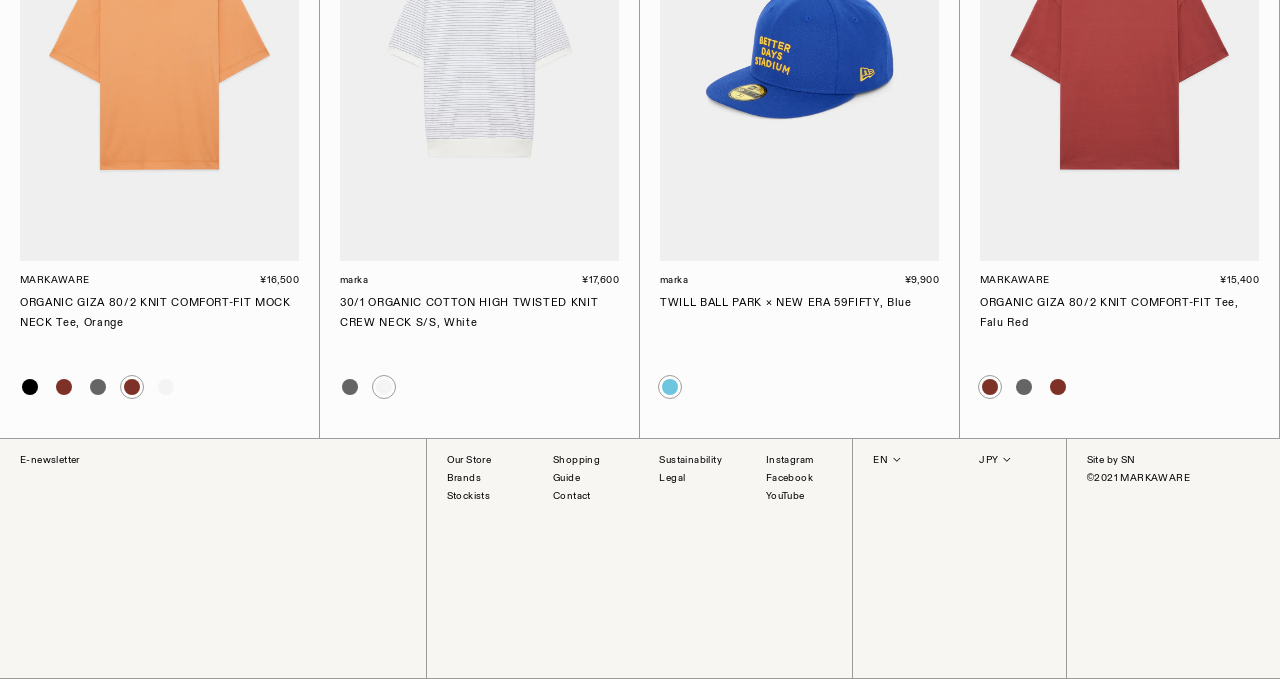Using the provided element description, identify the bounding box coordinates as (top-left x, top-left y, bottom-right x, bottom-right y). Ensure all values are between 0 and 1. Description: Shopping Guide

[0.432, 0.668, 0.469, 0.712]